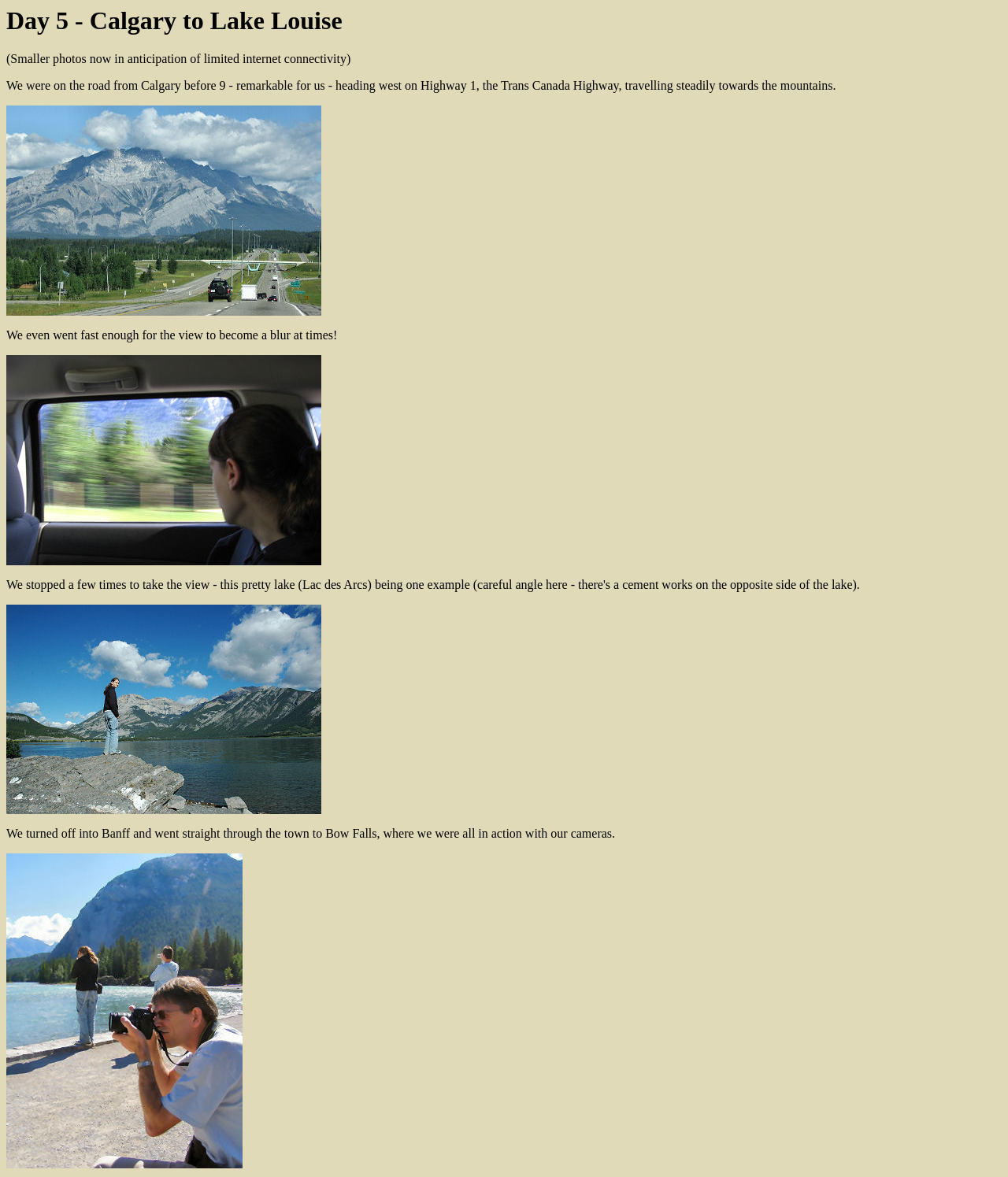What was the purpose of stopping at Bow Falls?
Based on the screenshot, provide your answer in one word or phrase.

To take photos